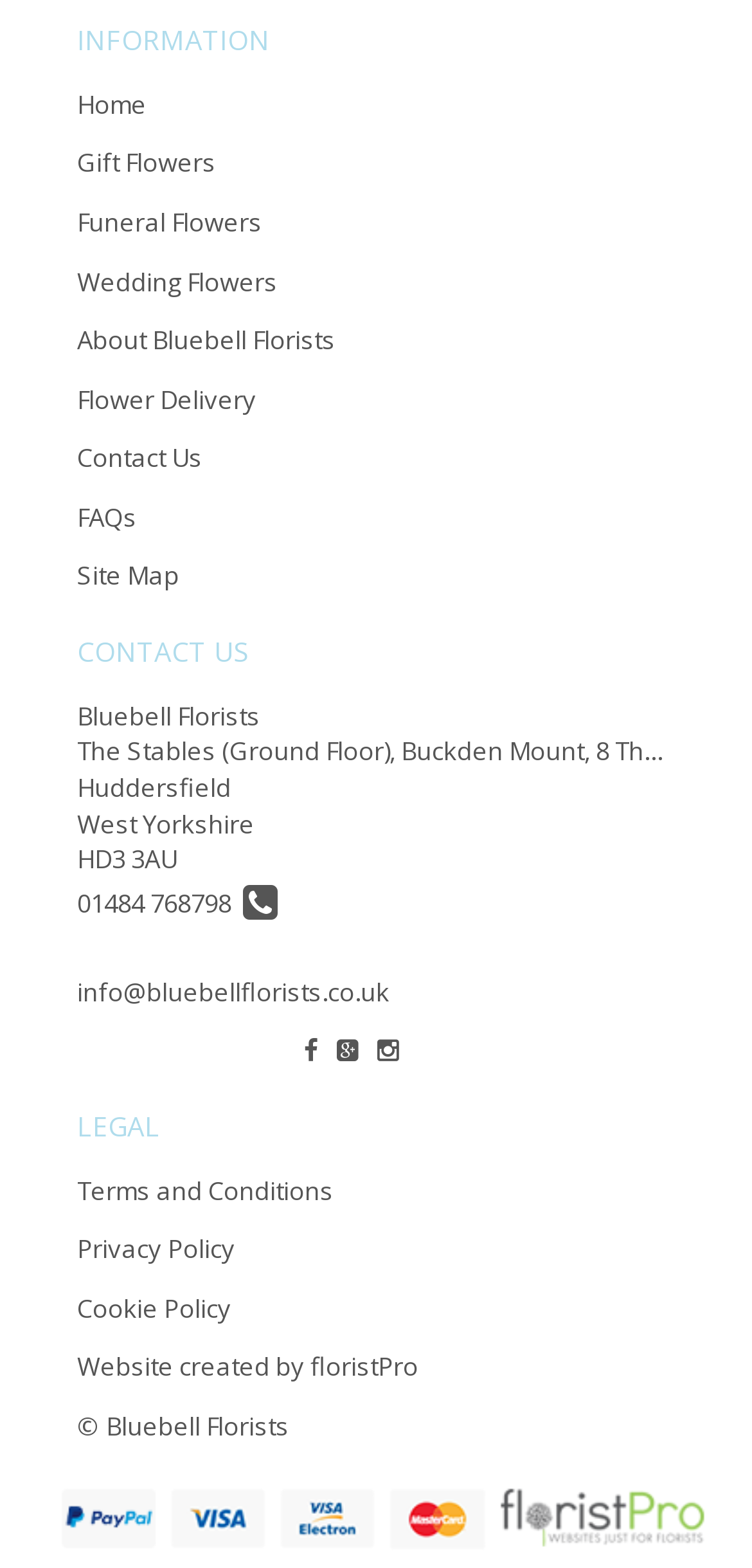Locate the bounding box coordinates of the clickable element to fulfill the following instruction: "Browse Exam3000 website". Provide the coordinates as four float numbers between 0 and 1 in the format [left, top, right, bottom].

None